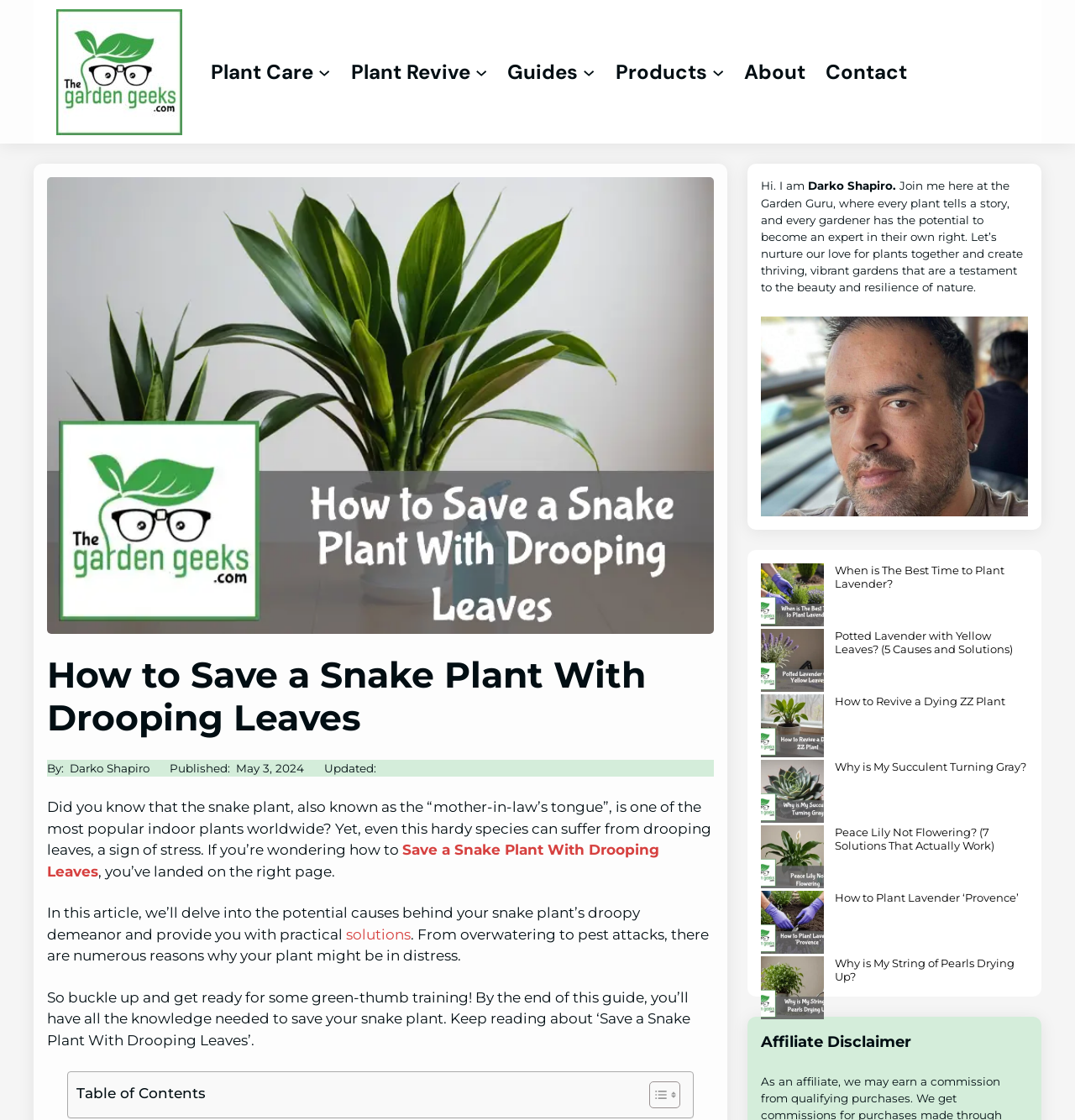Offer a thorough description of the webpage.

This webpage is about saving a snake plant with drooping leaves. At the top, there is a logo of "TheGardenGeeks" on the left, and a navigation menu on the right with links to "Plant Care", "Plant Revive", "Guides", "Products", and "About". Below the navigation menu, there is a large image of a snake plant with drooping leaves, accompanied by gardening tools and a moisture meter.

The main content of the webpage starts with a heading "How to Save a Snake Plant With Drooping Leaves" followed by the author's name, "Darko Shapiro", and the publication date. The article begins by introducing the snake plant and its popularity, then explains the potential causes of drooping leaves and provides solutions to revive the plant.

On the right side of the webpage, there is a table of contents with links to different sections of the article. Below the table of contents, there is a section about the author, "Darko Shapiro", with a brief introduction and a call to action to nurture a love for plants together.

Further down the webpage, there are several links to related articles, each with a descriptive image. These articles include "When is The Best Time to Plant Lavender?", "Potted Lavender with Yellow Leaves?", "How to Revive a Dying ZZ Plant", "Why is My Succulent Turning Gray?", "Peace Lily Not Flowering?", "How to Plant Lavender ‘Provence’", and "Why is My String of Pearls Drying Up?". These links are arranged in a grid-like pattern, with two columns of images and text.

At the very bottom of the webpage, there is an affiliate disclaimer.